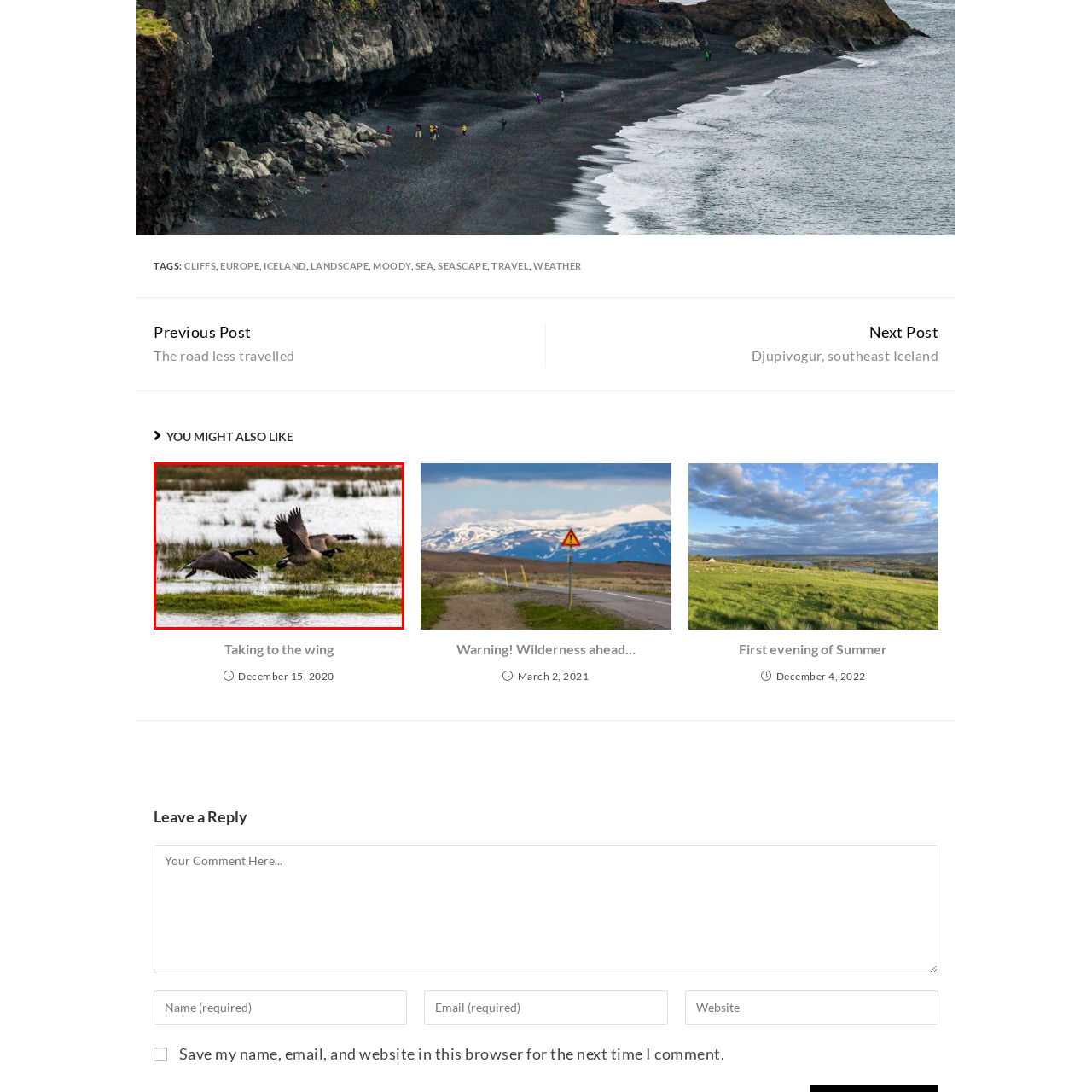What is reflected in the water?
Focus on the section of the image encased in the red bounding box and provide a detailed answer based on the visual details you find.

According to the caption, the soft ripples in the water reflect the motion of the Canada geese as they take flight, creating a harmonious blend of movement and stillness in the image.